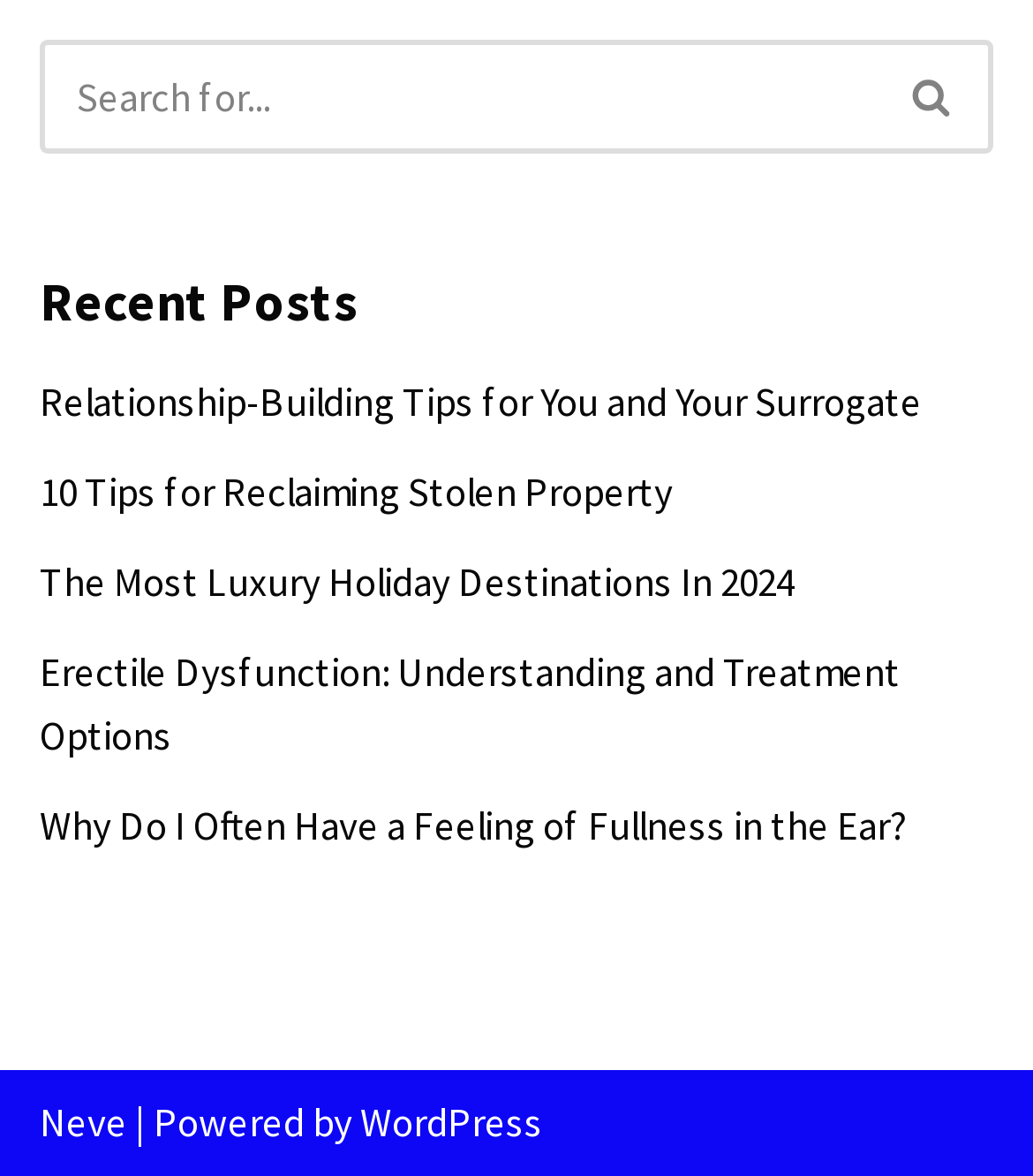Please specify the bounding box coordinates of the clickable region to carry out the following instruction: "read recent posts". The coordinates should be four float numbers between 0 and 1, in the format [left, top, right, bottom].

[0.038, 0.228, 0.346, 0.284]